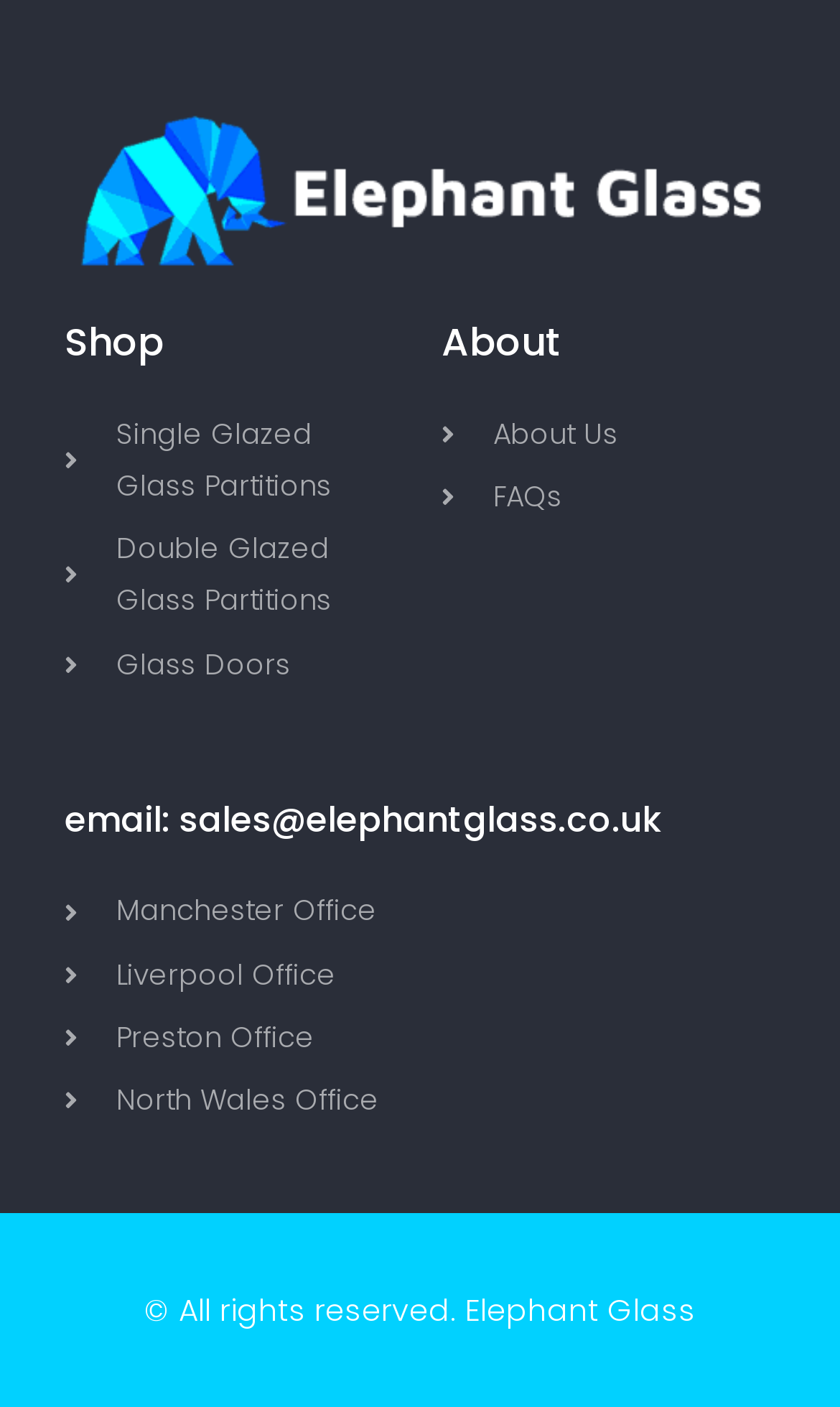What is the logo of the website?
Based on the image, respond with a single word or phrase.

Elephant Glass